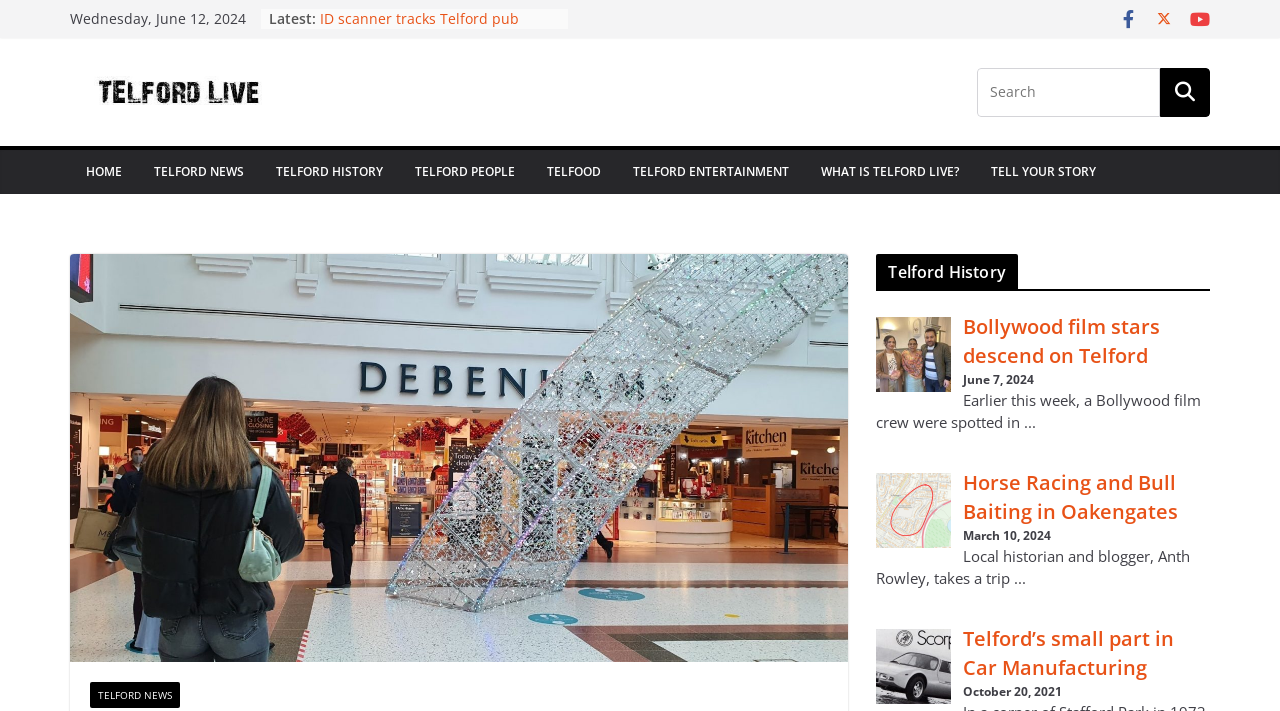Given the element description Telford News, predict the bounding box coordinates for the UI element in the webpage screenshot. The format should be (top-left x, top-left y, bottom-right x, bottom-right y), and the values should be between 0 and 1.

[0.12, 0.226, 0.191, 0.259]